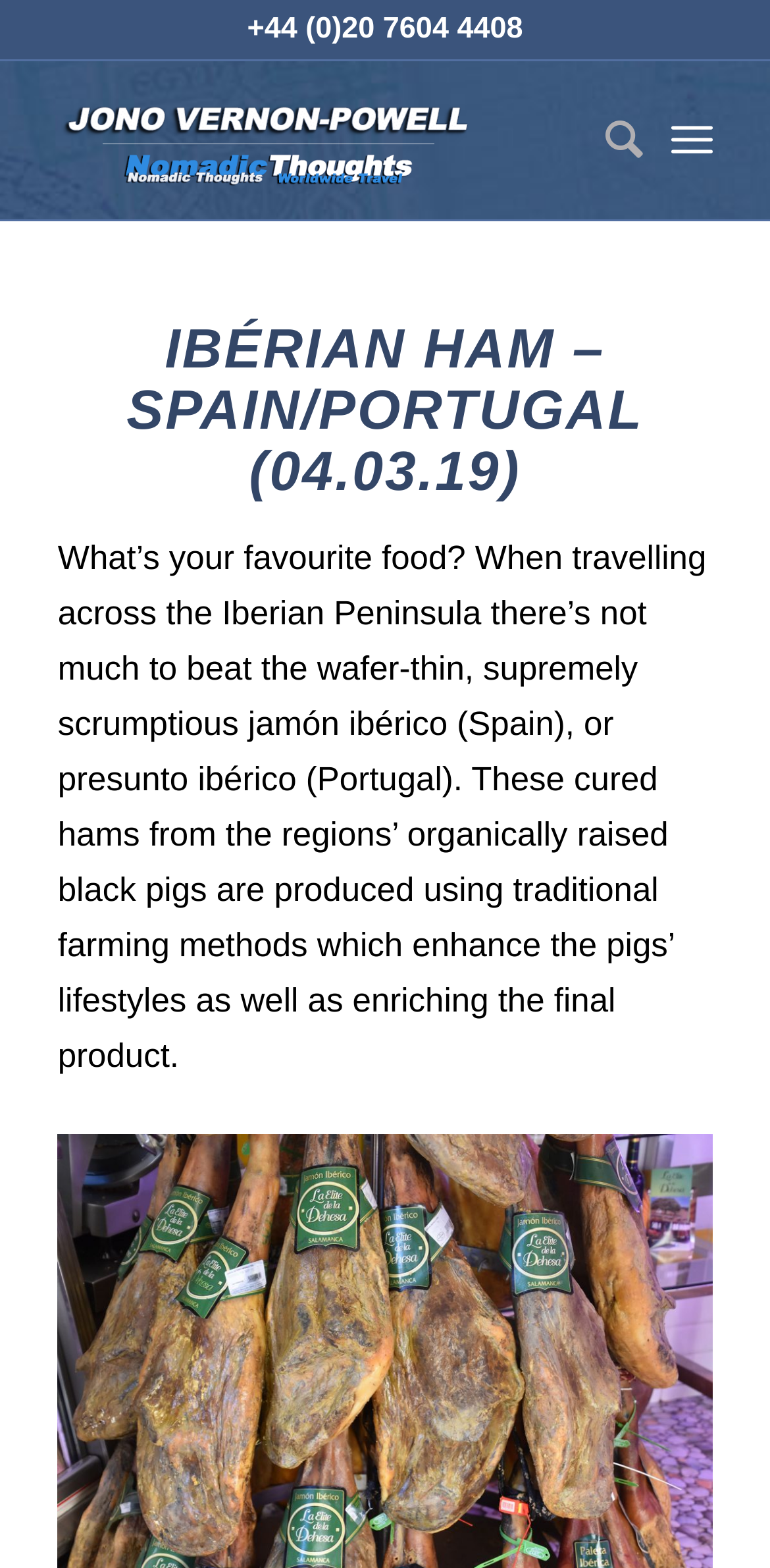Locate the UI element that matches the description Menu Menu in the webpage screenshot. Return the bounding box coordinates in the format (top-left x, top-left y, bottom-right x, bottom-right y), with values ranging from 0 to 1.

[0.871, 0.059, 0.925, 0.12]